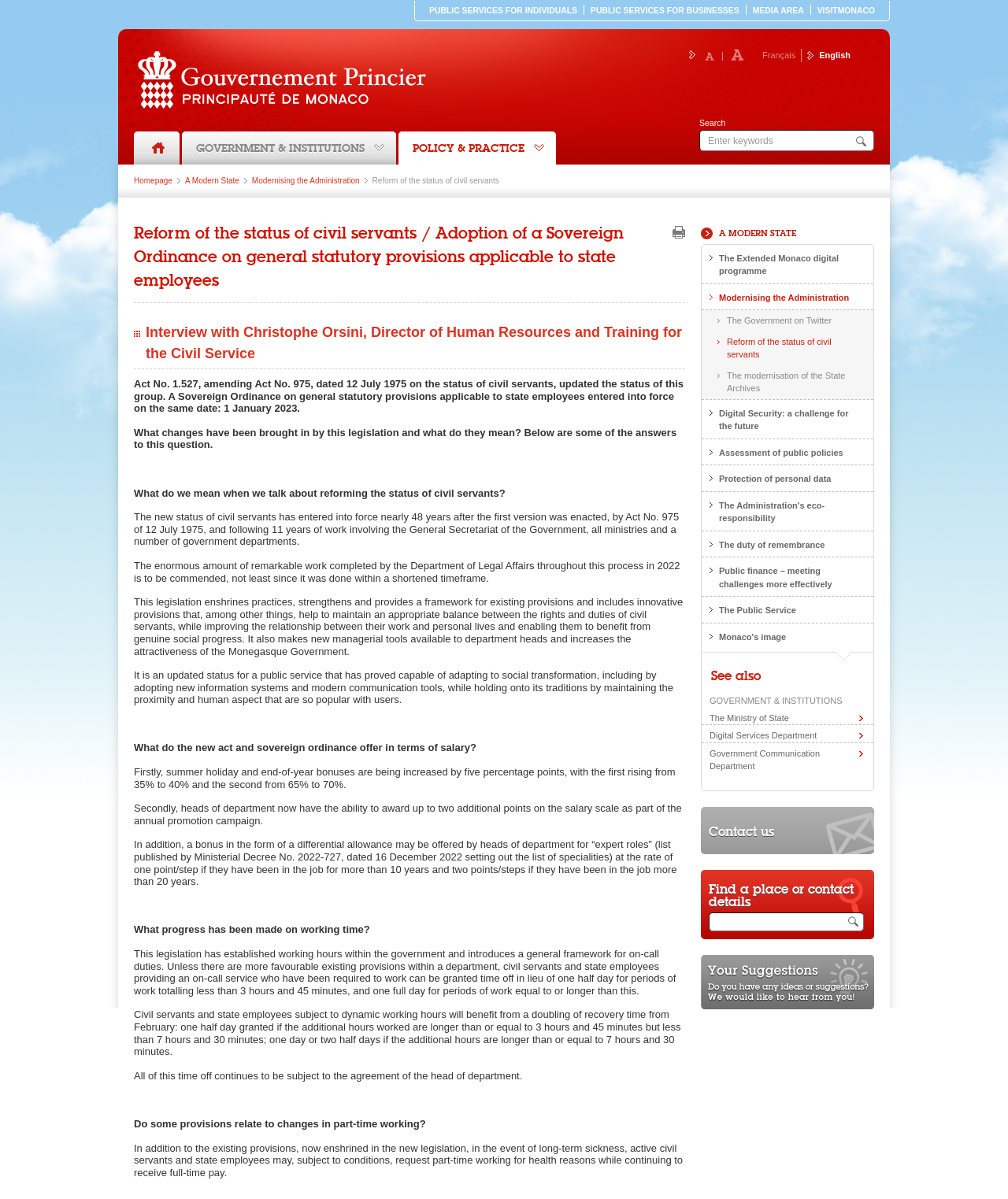Find and indicate the bounding box coordinates of the region you should select to follow the given instruction: "Contact us".

[0.703, 0.684, 0.859, 0.702]